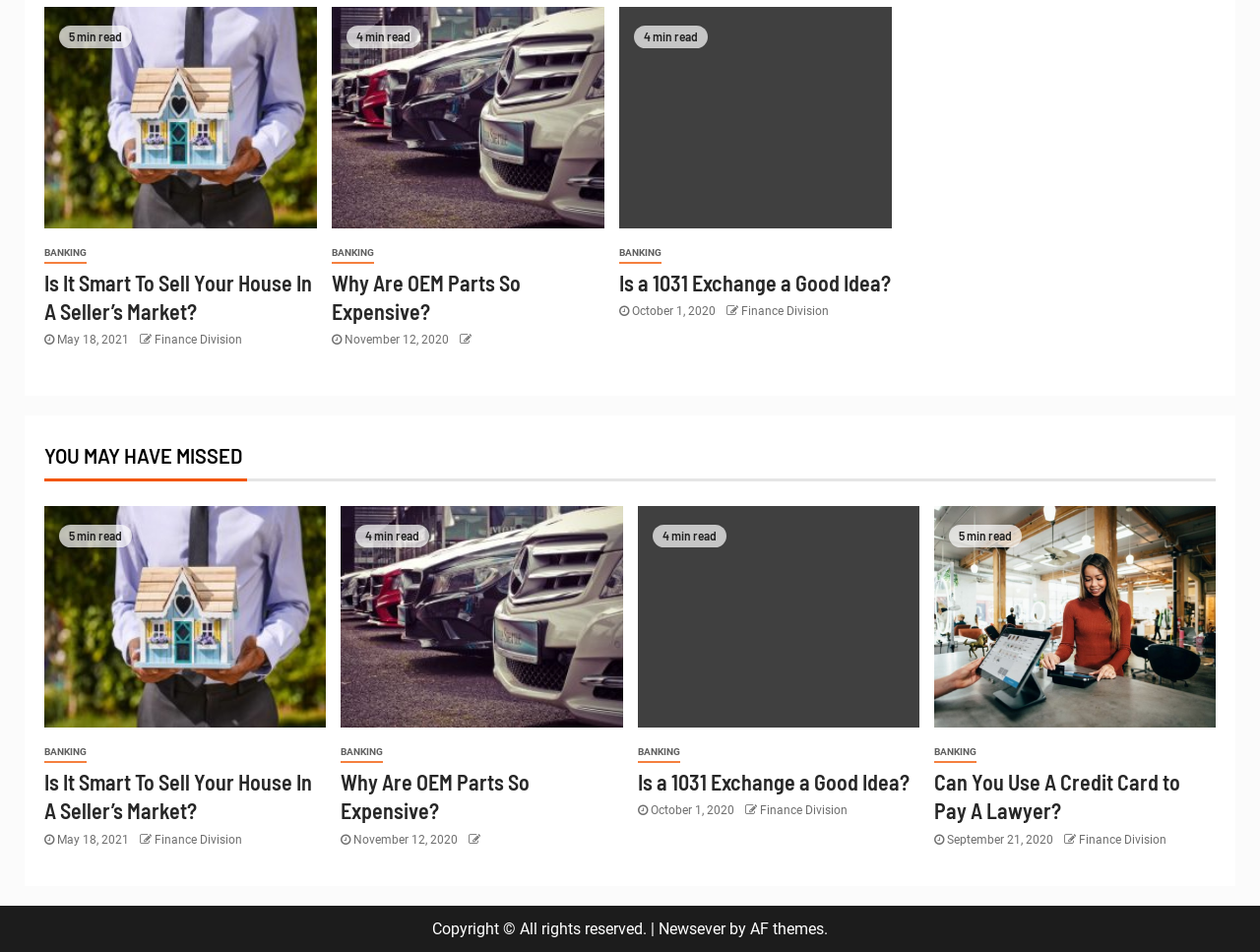Please pinpoint the bounding box coordinates for the region I should click to adhere to this instruction: "Visit the 'Finance Division'".

[0.123, 0.35, 0.192, 0.364]